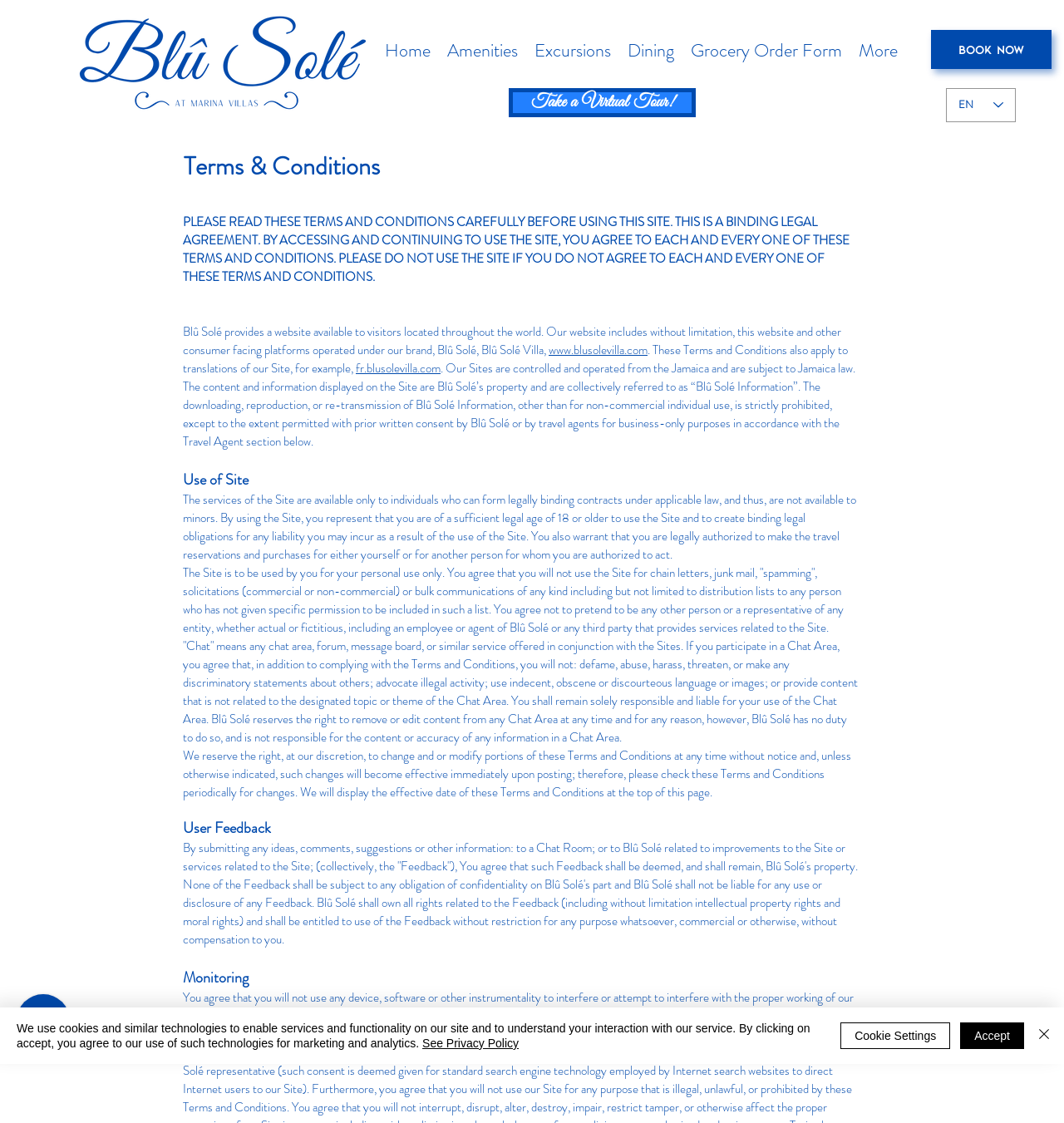What is the purpose of the 'Take a Virtual Tour!' link?
Based on the image, answer the question with as much detail as possible.

The link 'Take a Virtual Tour!' is likely intended to allow users to explore the holiday rental property virtually, possibly through a interactive tour or a video.